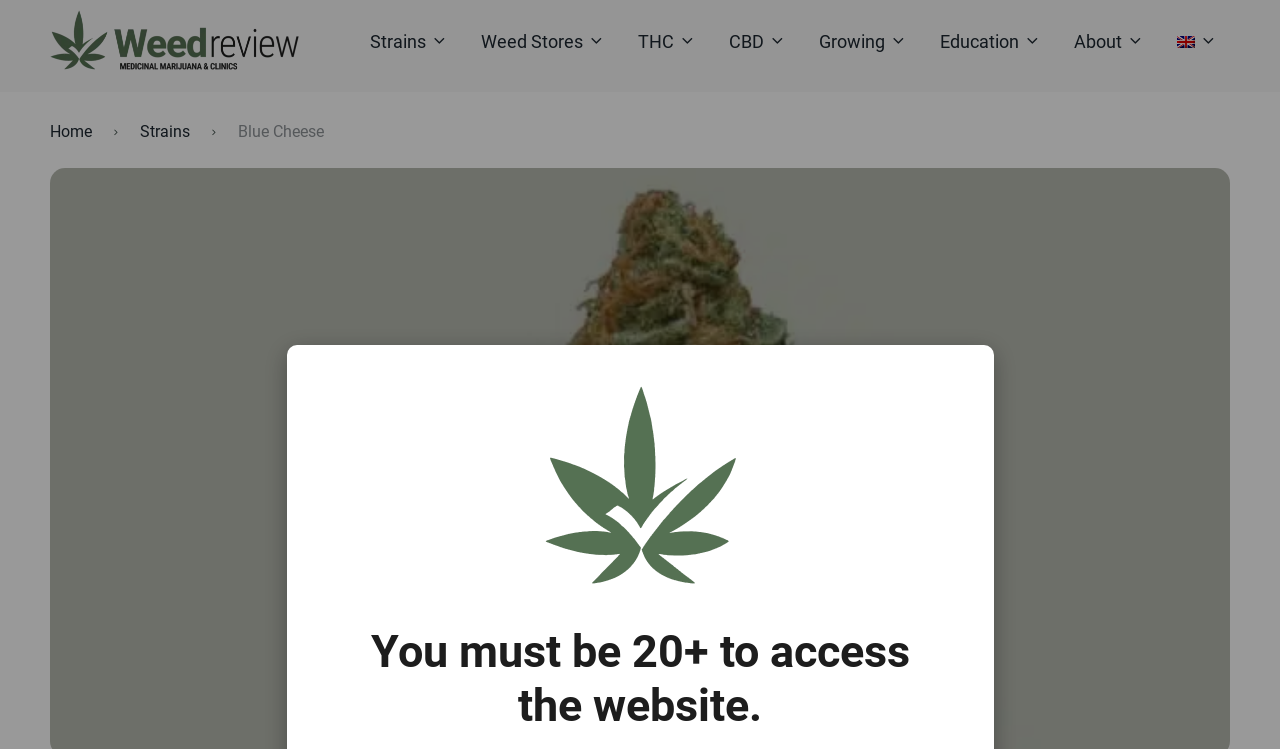Can you find the bounding box coordinates of the area I should click to execute the following instruction: "Explore Hybrid Capabilities"?

None